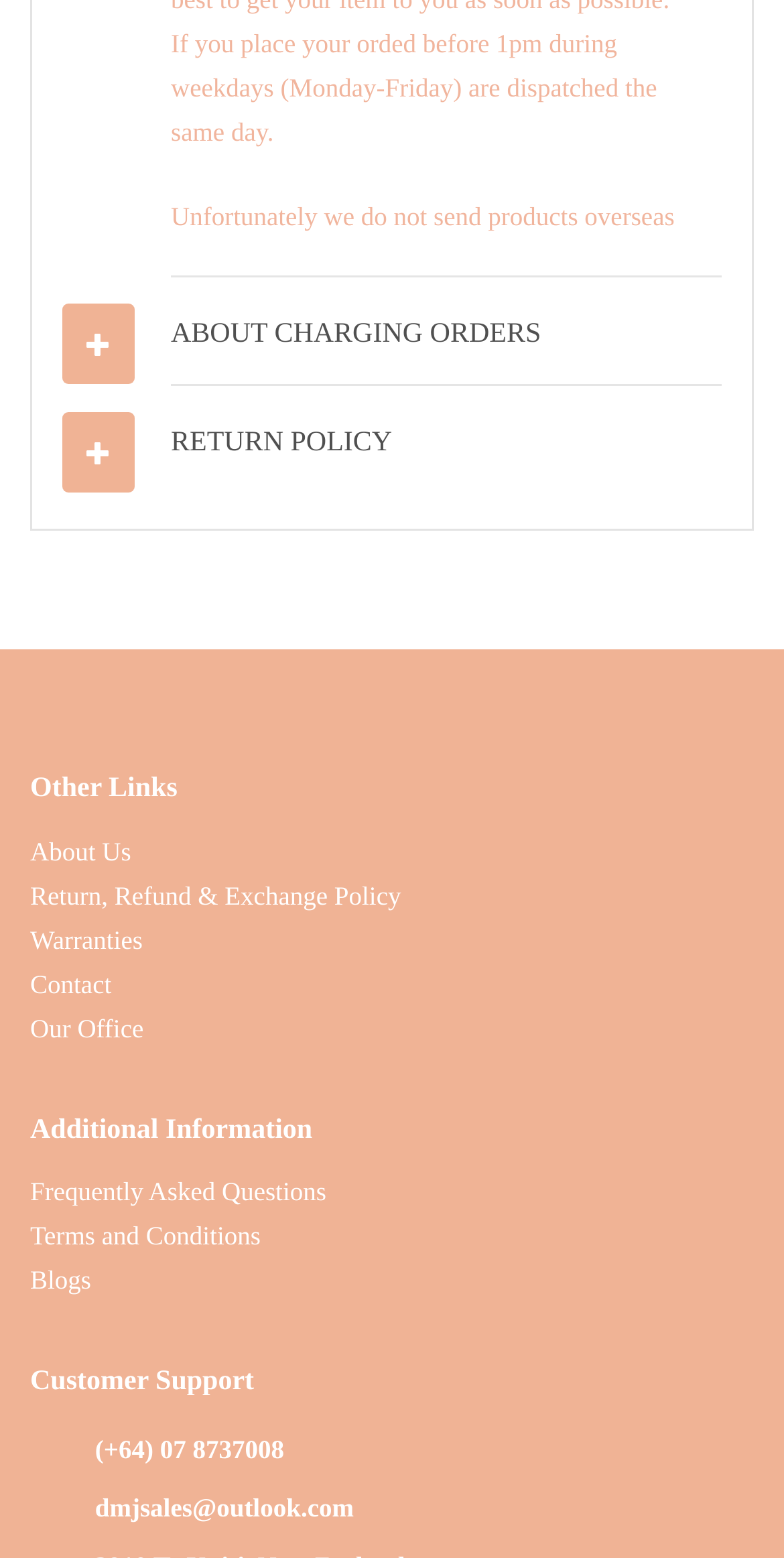What is the phone number for customer support?
Please provide a comprehensive answer based on the information in the image.

The phone number for customer support is displayed next to the email address under the 'Customer Support' section, as '(+64) 07 8737008'.